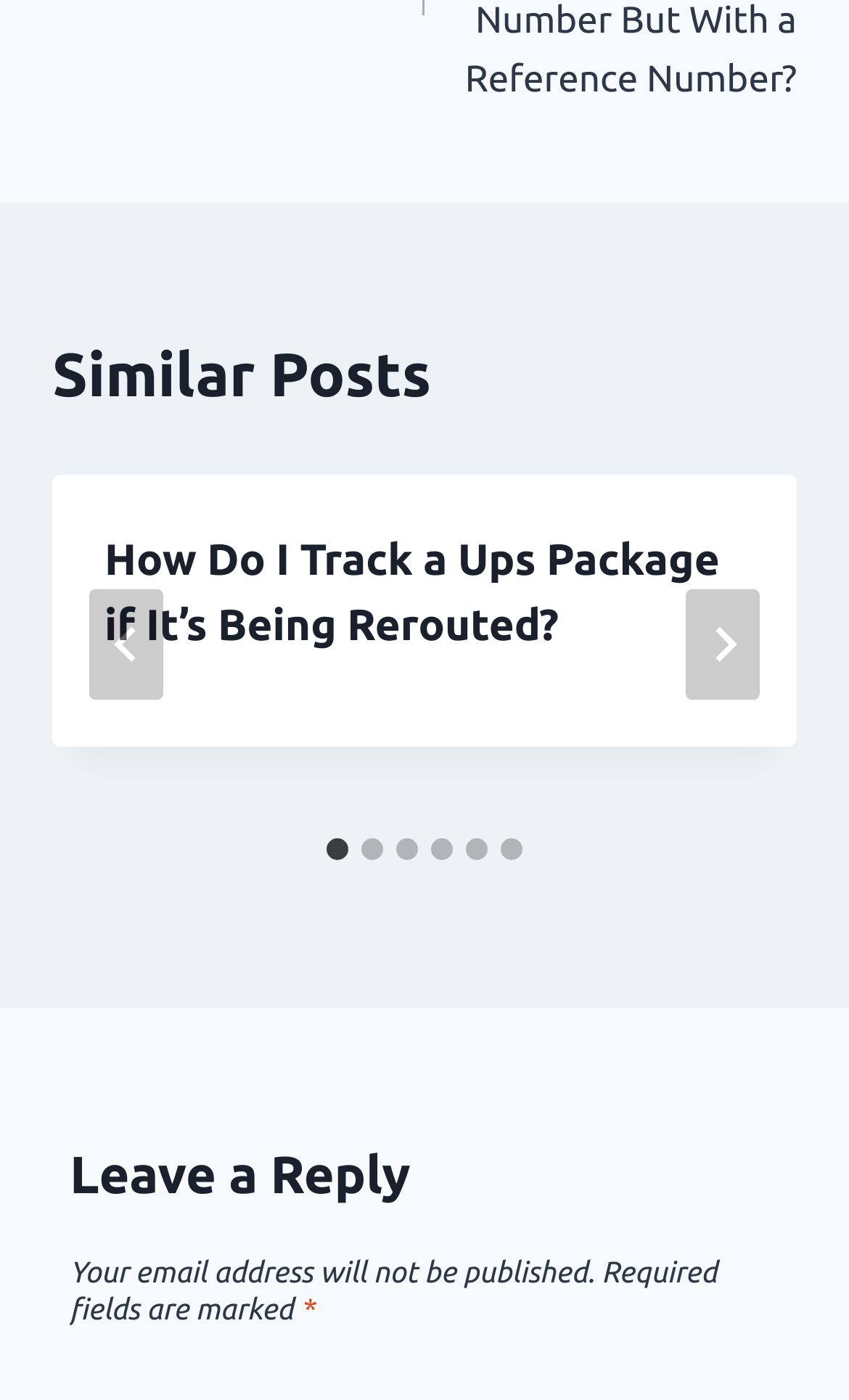Utilize the information from the image to answer the question in detail:
How many slides are there in the post?

I counted the number of tabs in the tablist element, which are labeled as 'Go to slide 1', 'Go to slide 2', ..., 'Go to slide 6', indicating that there are 6 slides in the post.